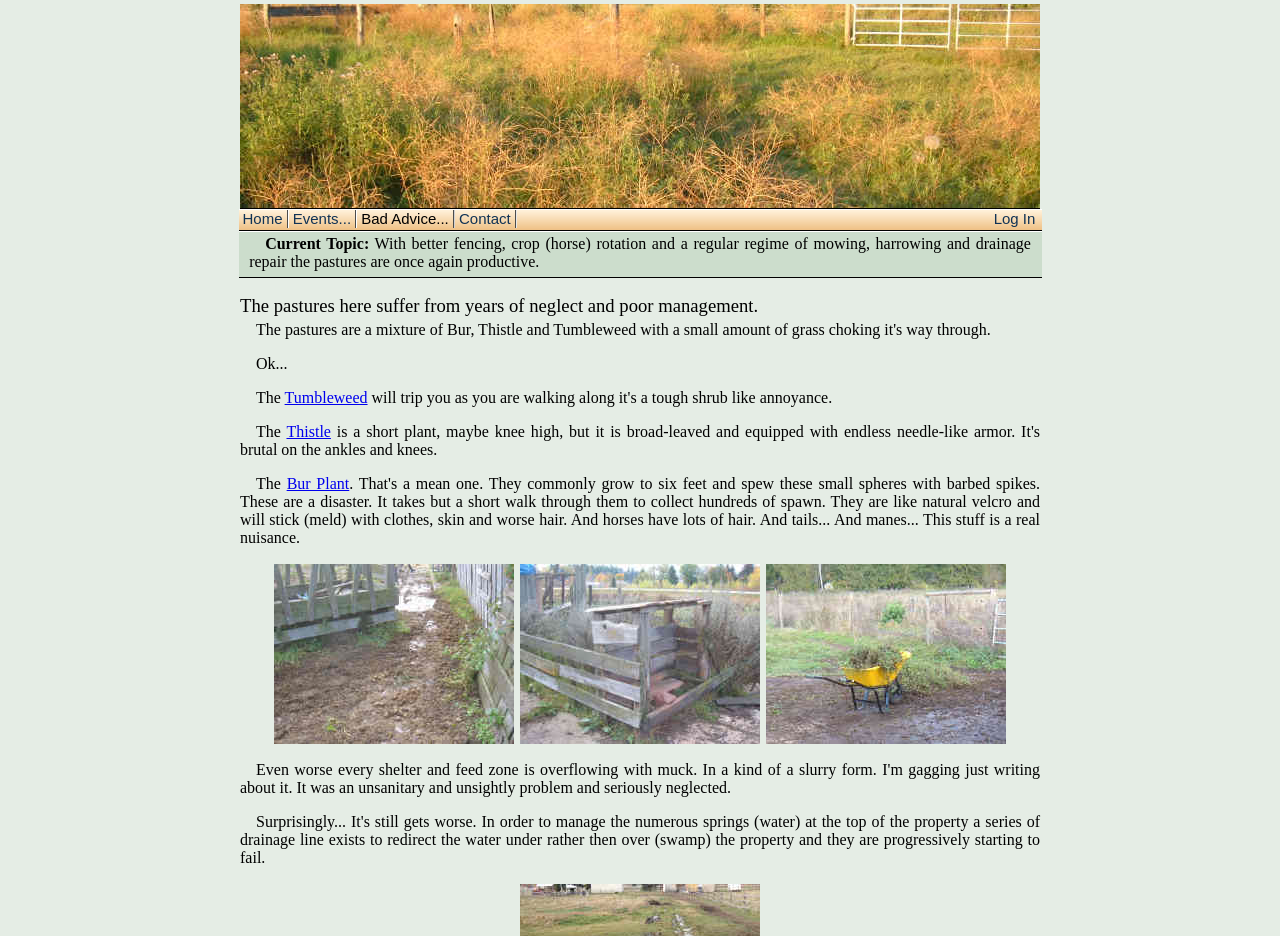Please answer the following question using a single word or phrase: 
How many 'Pasture failure' links are there?

3